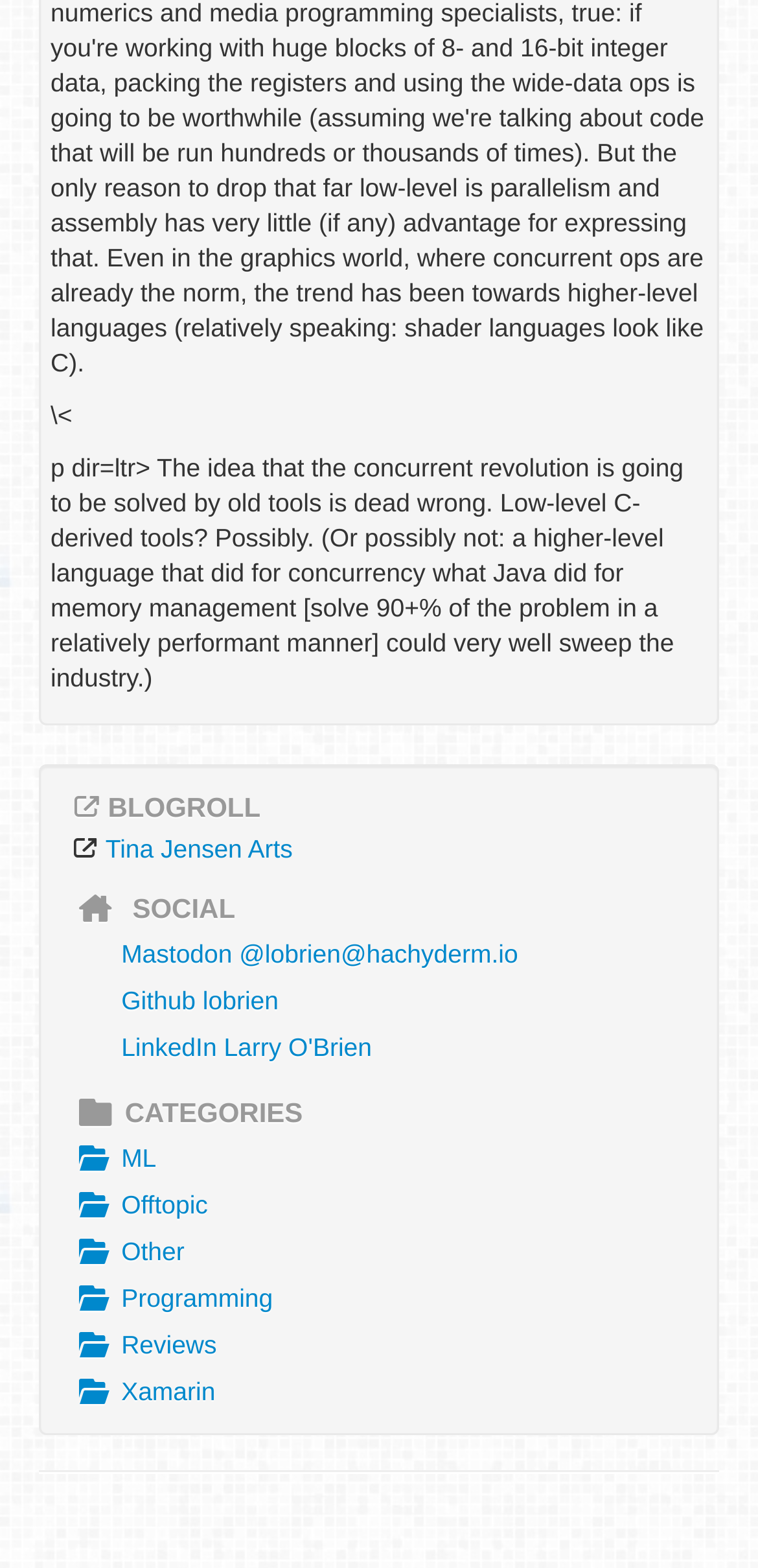What is the name of the blogroll link? Using the information from the screenshot, answer with a single word or phrase.

Tina Jensen Arts